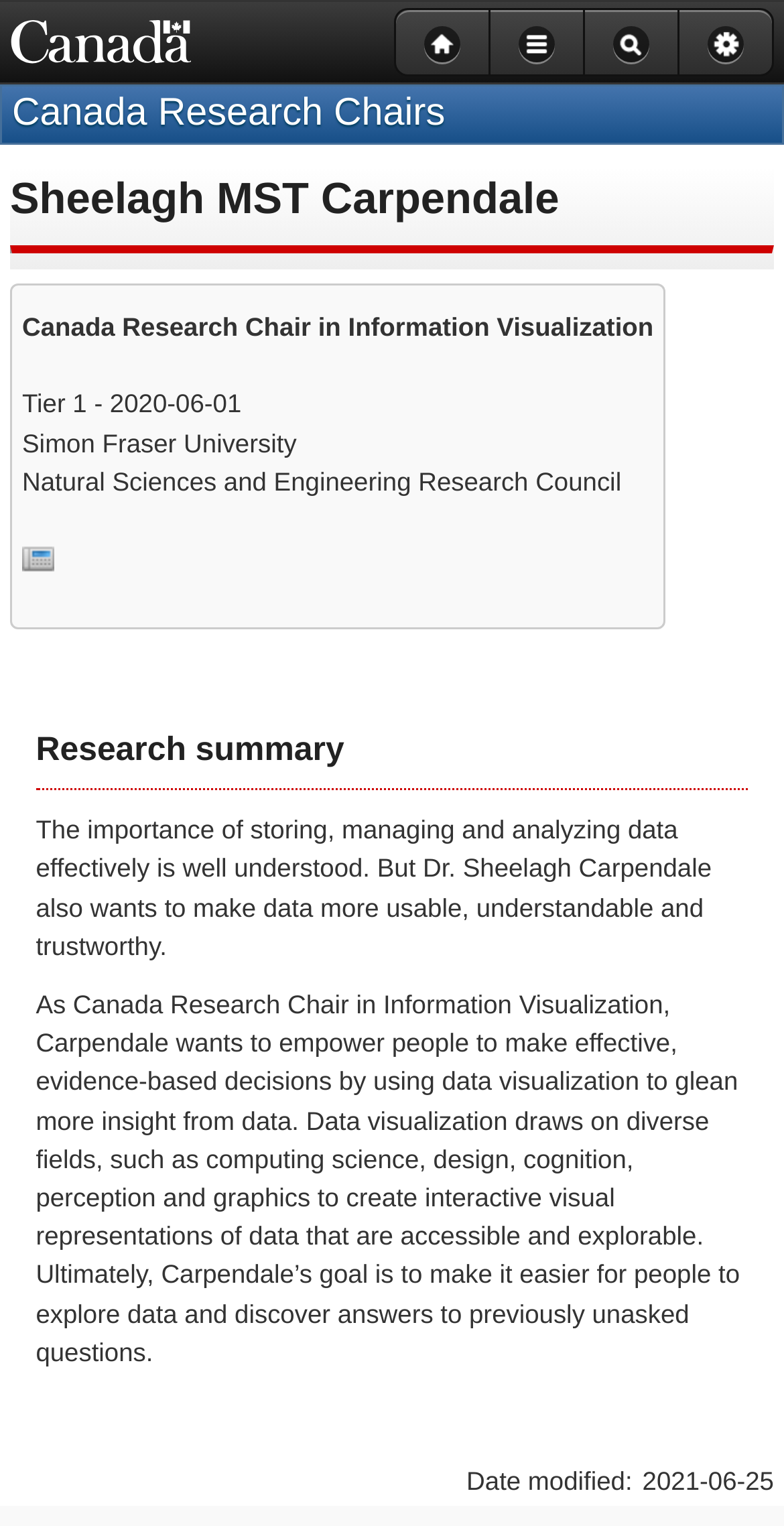Reply to the question with a brief word or phrase: What is the research focus of Dr. Sheelagh Carpendale?

Information Visualization